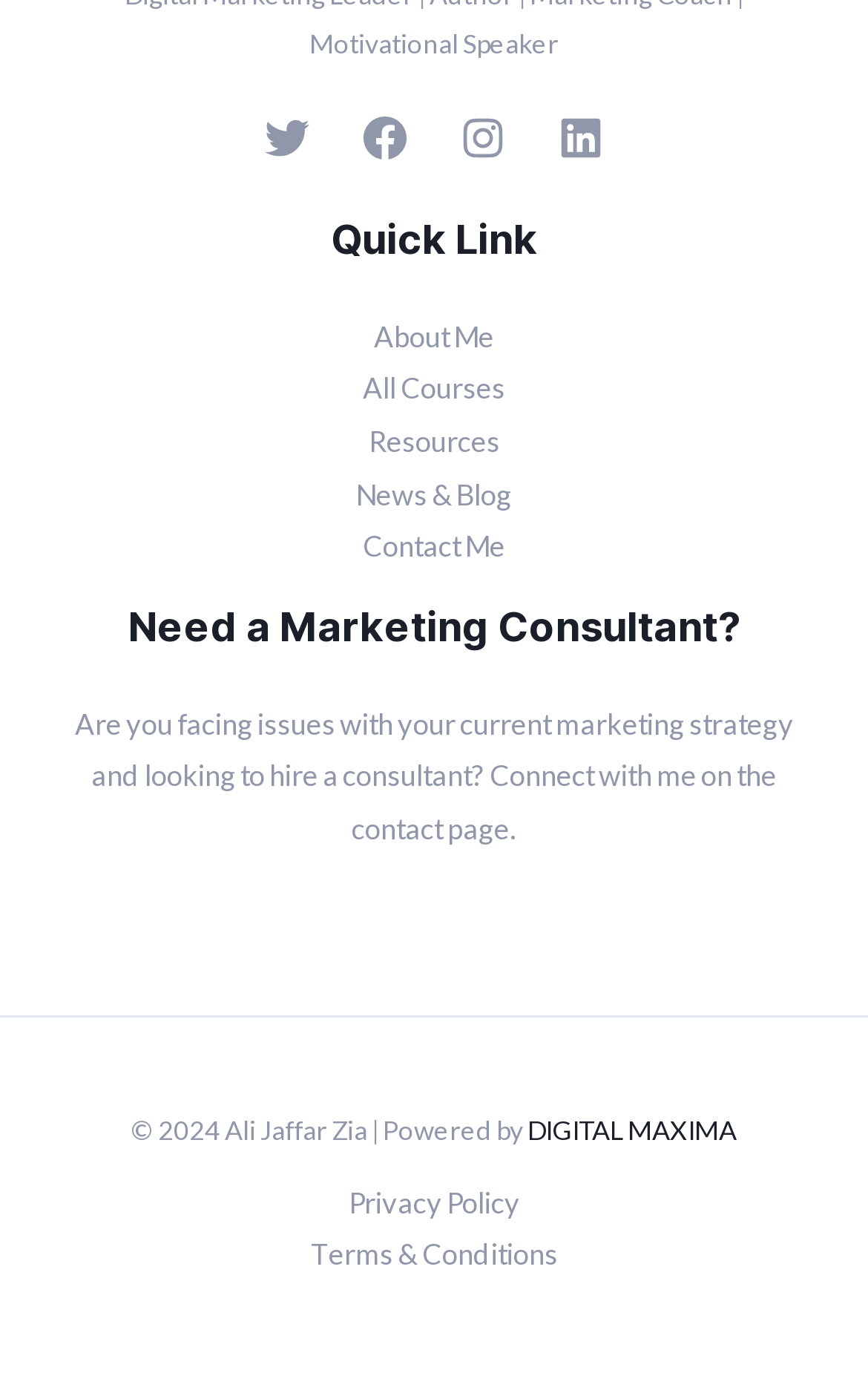Locate the bounding box of the user interface element based on this description: "Resources".

[0.424, 0.307, 0.576, 0.333]